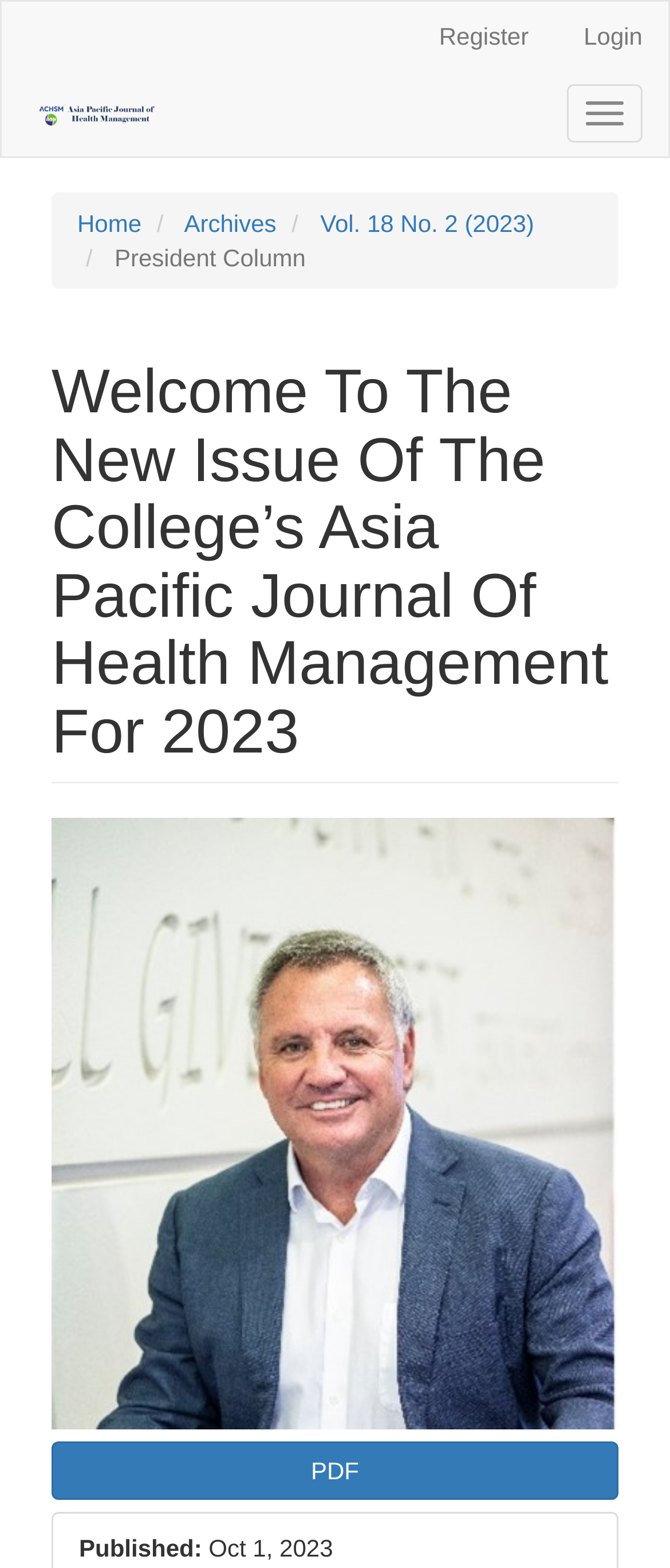Who is the author of the President Column?
Please respond to the question with a detailed and well-explained answer.

The image caption 'Dr Neale Fong' is located near the 'President Column' heading, suggesting that Dr Neale Fong is the author of the President Column.